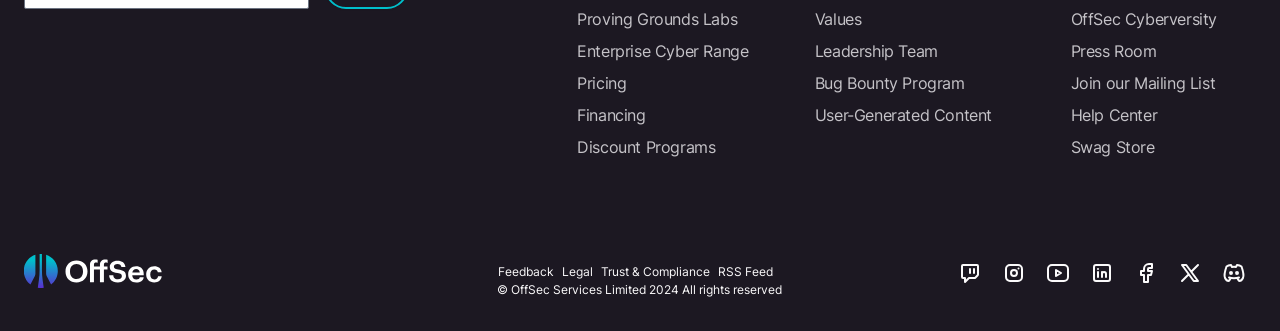Given the element description Leadership Team, predict the bounding box coordinates for the UI element in the webpage screenshot. The format should be (top-left x, top-left y, bottom-right x, bottom-right y), and the values should be between 0 and 1.

[0.636, 0.123, 0.733, 0.183]